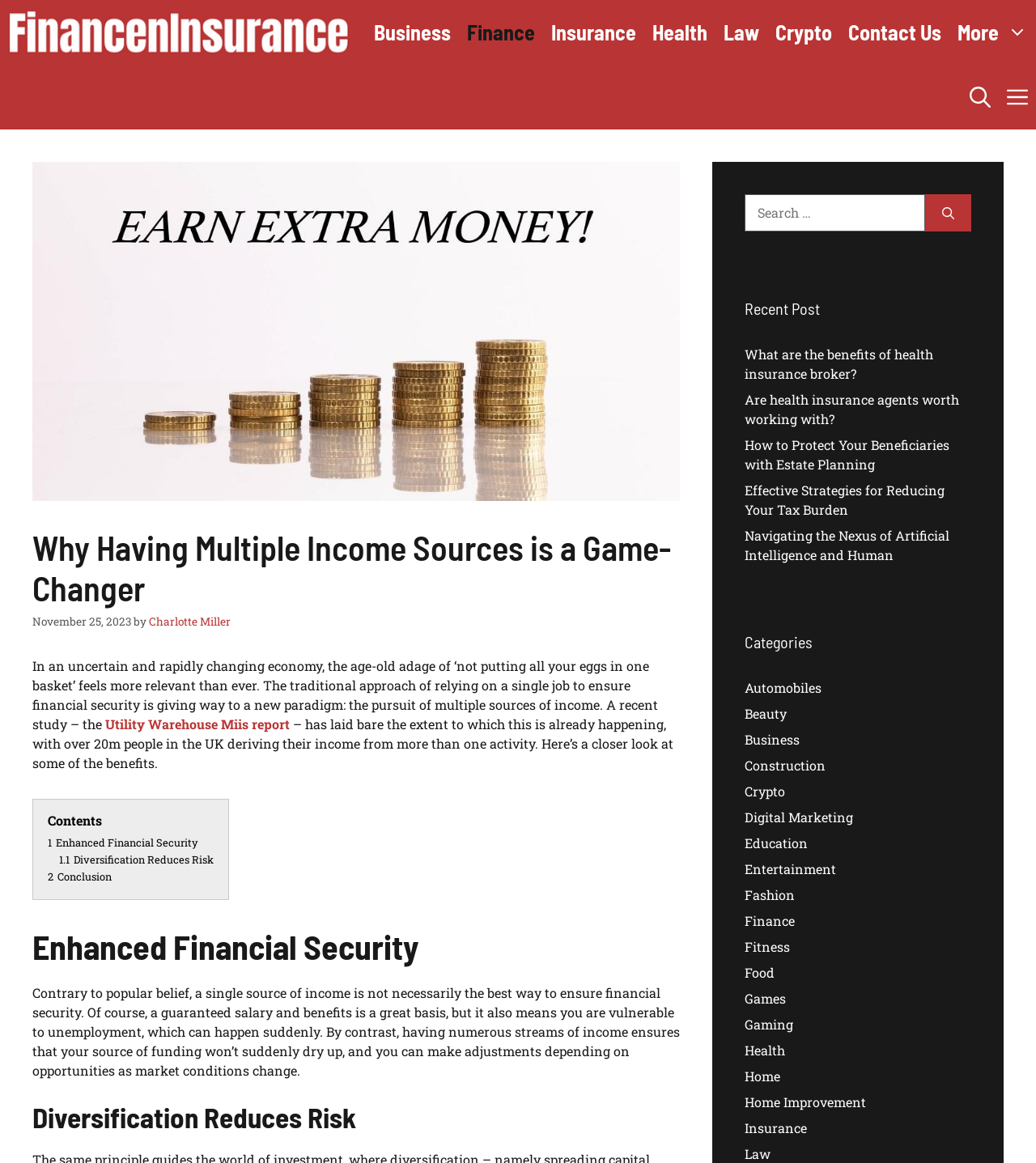Please locate and retrieve the main header text of the webpage.

Why Having Multiple Income Sources is a Game-Changer